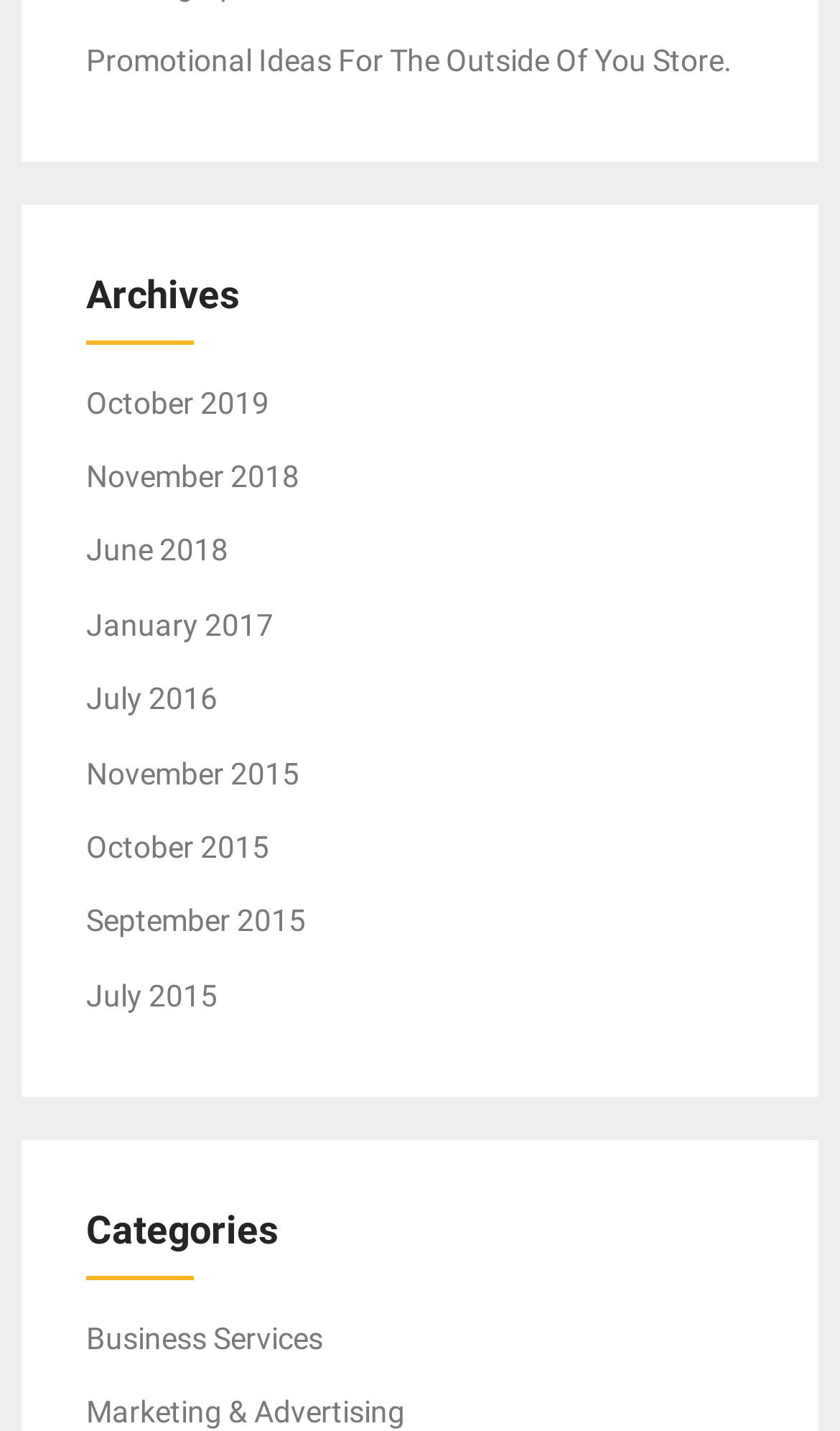Find the bounding box coordinates of the element I should click to carry out the following instruction: "Explore business services category".

[0.103, 0.923, 0.385, 0.947]